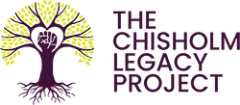From the details in the image, provide a thorough response to the question: What is the color of the text accompanying the logo?

The text accompanying the logo of The Chisholm Legacy Project, which reads 'THE CHISHOLM LEGACY PROJECT', is prominently displayed in a deep purple color, indicating a commitment to environmental justice and community advocacy.